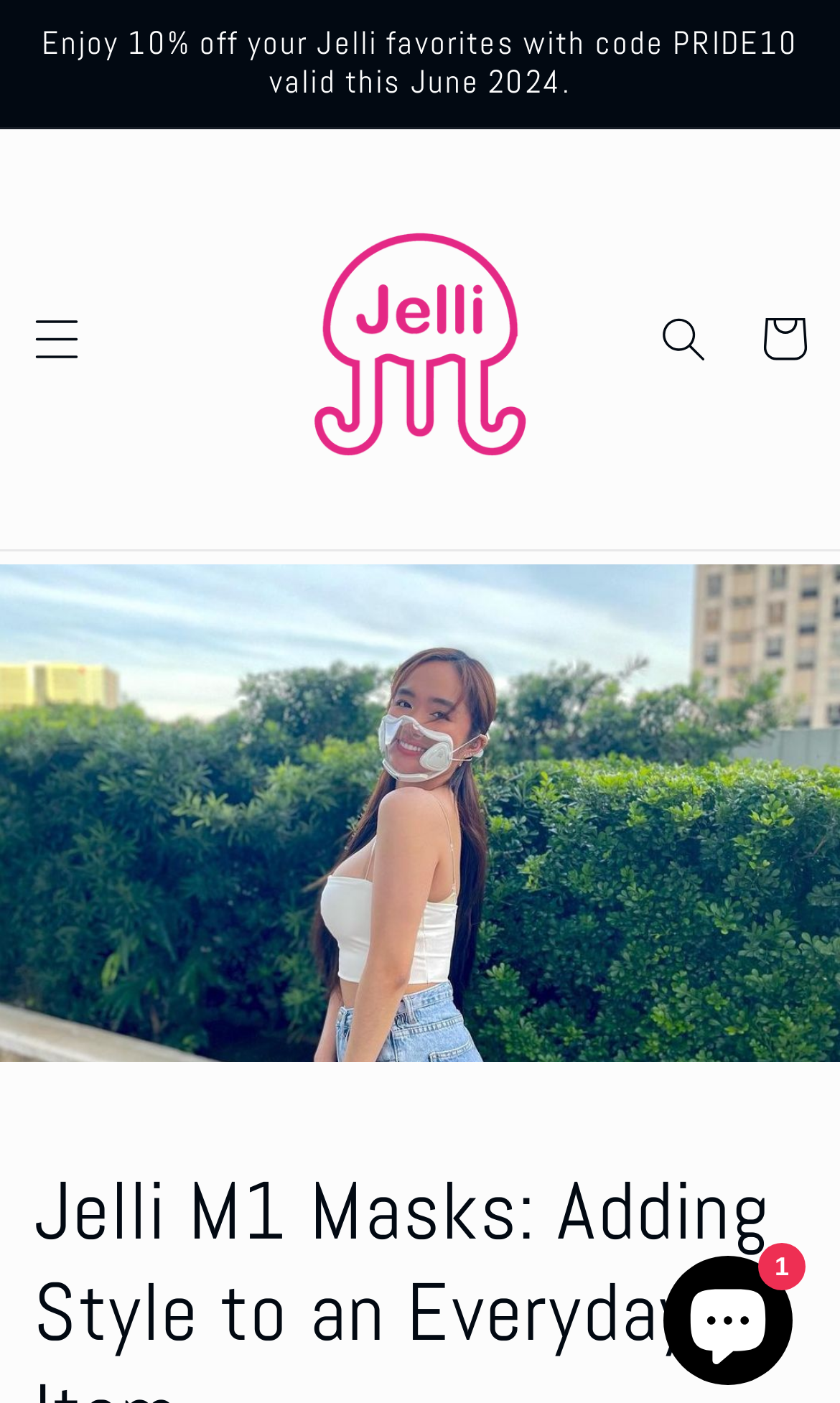Is the chat window expanded?
Using the image, provide a concise answer in one word or a short phrase.

Yes